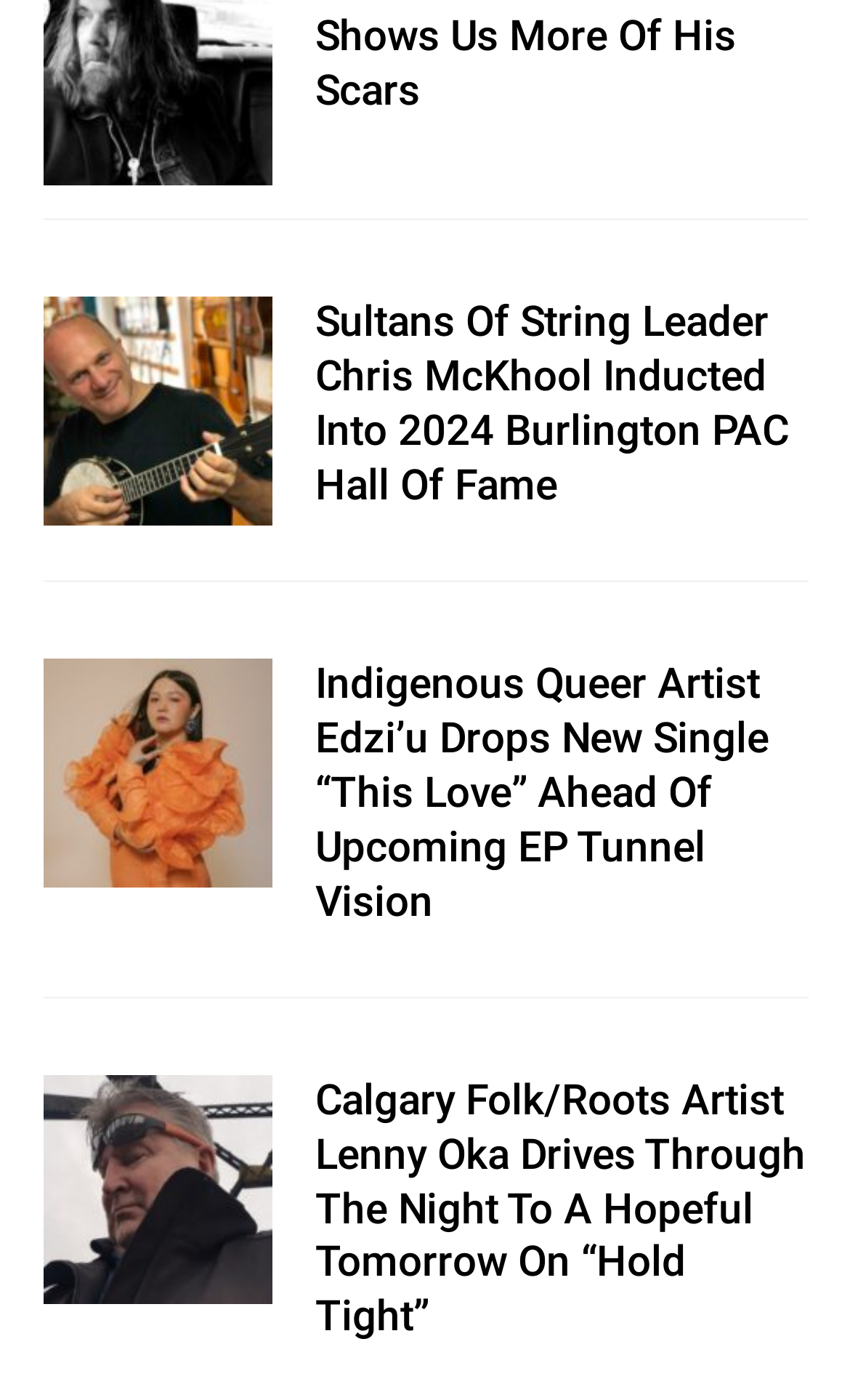Respond with a single word or phrase to the following question: What is the title of the first article?

Tom Wilson Tehoháhake Shows Us More Of His Scars